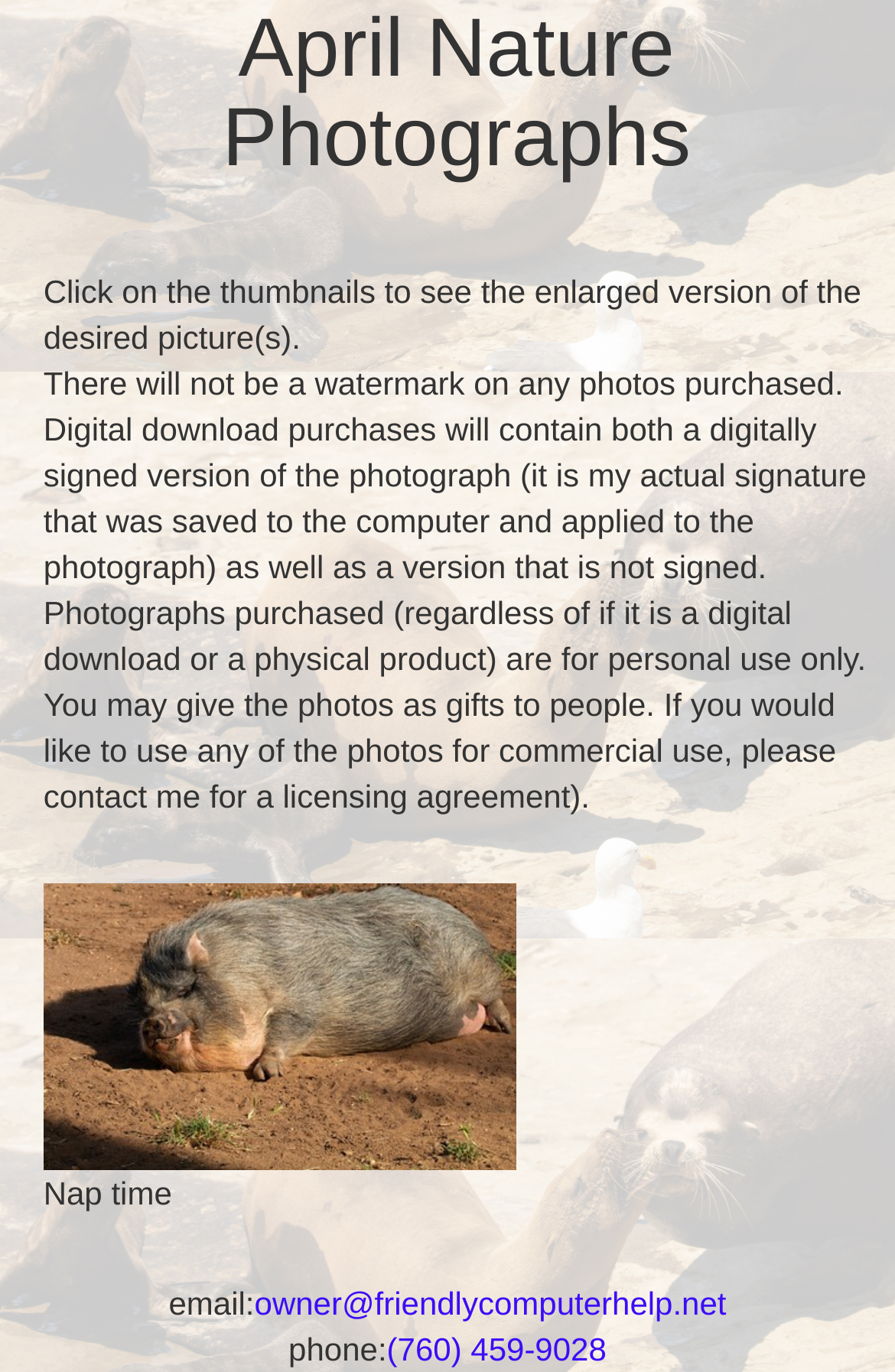Based on the element description: "owner@friendlycomputerhelp.net", identify the UI element and provide its bounding box coordinates. Use four float numbers between 0 and 1, [left, top, right, bottom].

[0.284, 0.937, 0.812, 0.963]